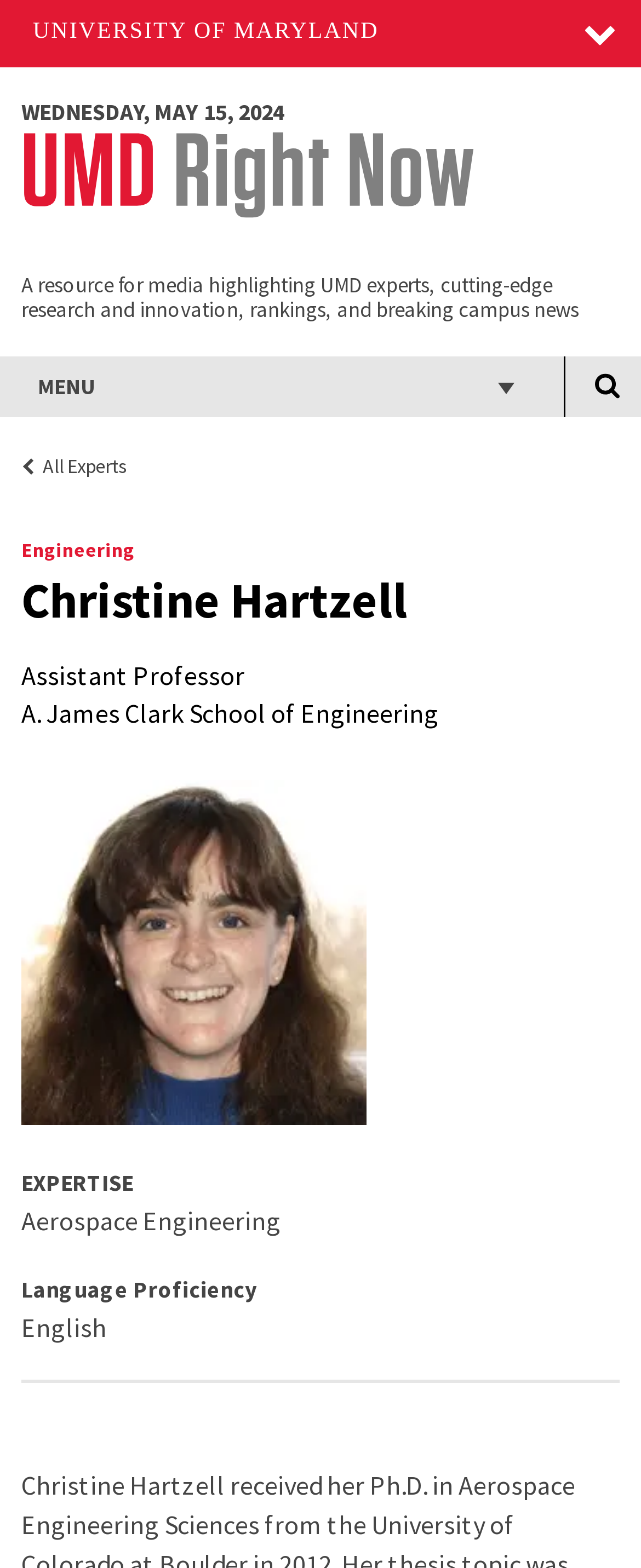Find the bounding box coordinates of the element you need to click on to perform this action: 'Go to the All Experts page'. The coordinates should be represented by four float values between 0 and 1, in the format [left, top, right, bottom].

[0.033, 0.287, 0.967, 0.309]